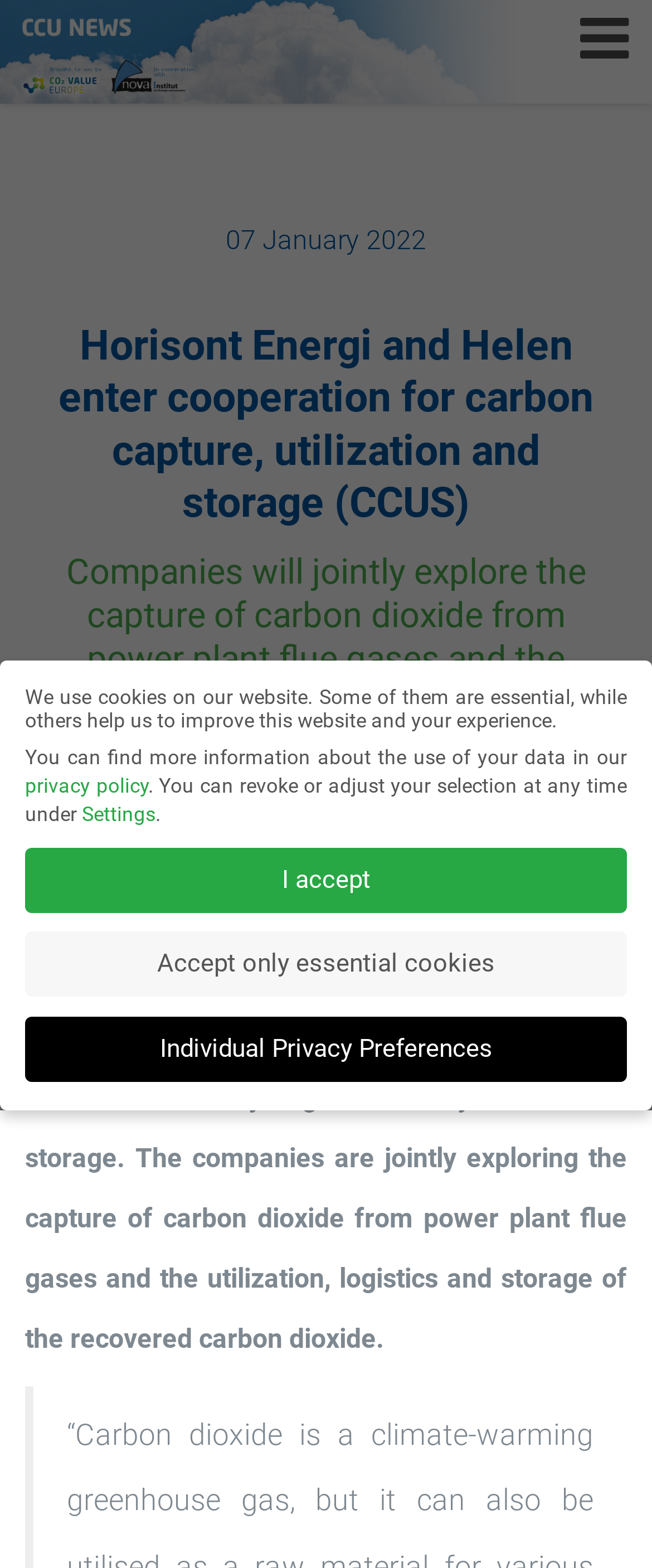Please identify the primary heading of the webpage and give its text content.

Horisont Energi and Helen enter cooperation for carbon capture, utilization and storage (CCUS)